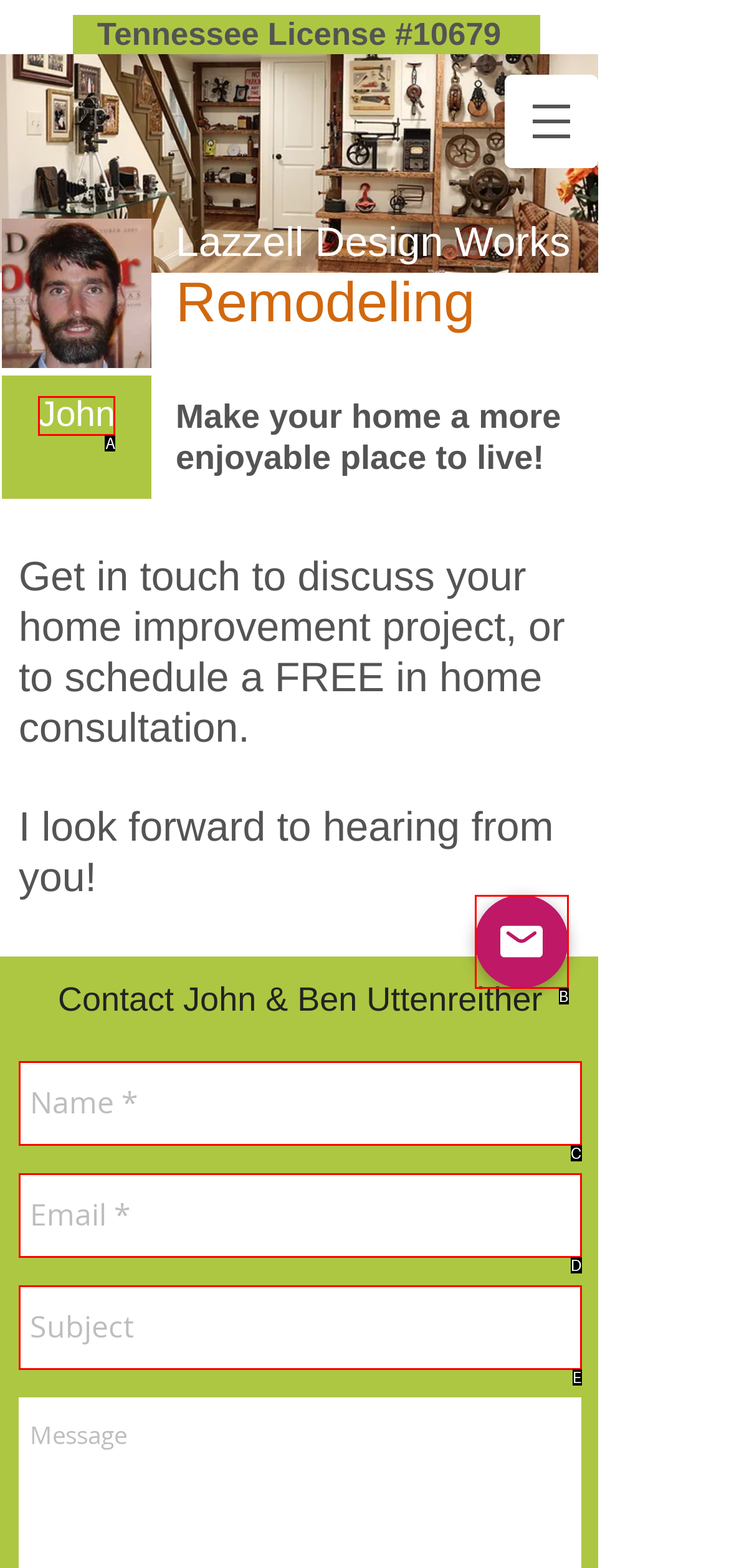Match the description: aria-label="Name *" name="name-*" placeholder="Name *" to the appropriate HTML element. Respond with the letter of your selected option.

C